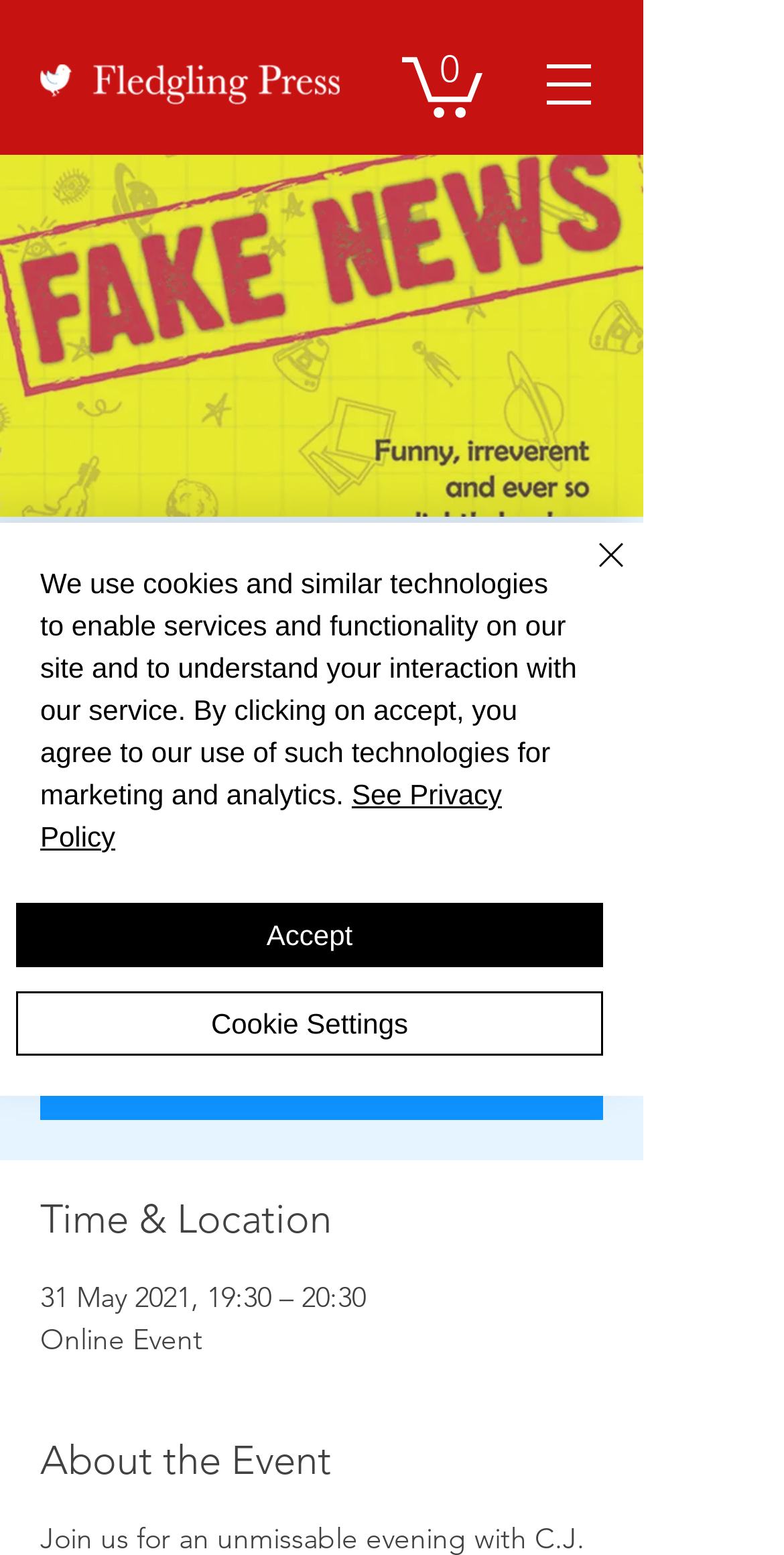Provide an in-depth caption for the webpage.

This webpage appears to be an event page for the launch of "Fake News" by C.J. Dunford. At the top left, there is a logo of Fledgling Press, an image link with a bounding box that occupies about a third of the screen width. Next to it, on the top right, is a navigation menu button and a cart link with an SVG image.

Below the logo, there is a large banner image that spans almost the entire screen width, displaying the title "C. J. Dunford Fake News" and the event details, including the date "Mon, 31 May" and the type "Online Event". 

Underneath the banner, there is a heading with the same title, followed by a paragraph of text that describes the event, mentioning C.J. Dunford, Jacky Collins, and special guests. The registration status is indicated as "Closed". 

Further down, there is a link to "See other events" and a section titled "Time & Location", which provides the event date and time, as well as the location, which is an online event. 

Another section titled "About the Event" is located at the bottom of the page. 

A cookie policy alert is displayed prominently in the middle of the page, with a link to "See Privacy Policy" and buttons to "Accept" or adjust "Cookie Settings". There is also a "Close" button with a small image of a cross.